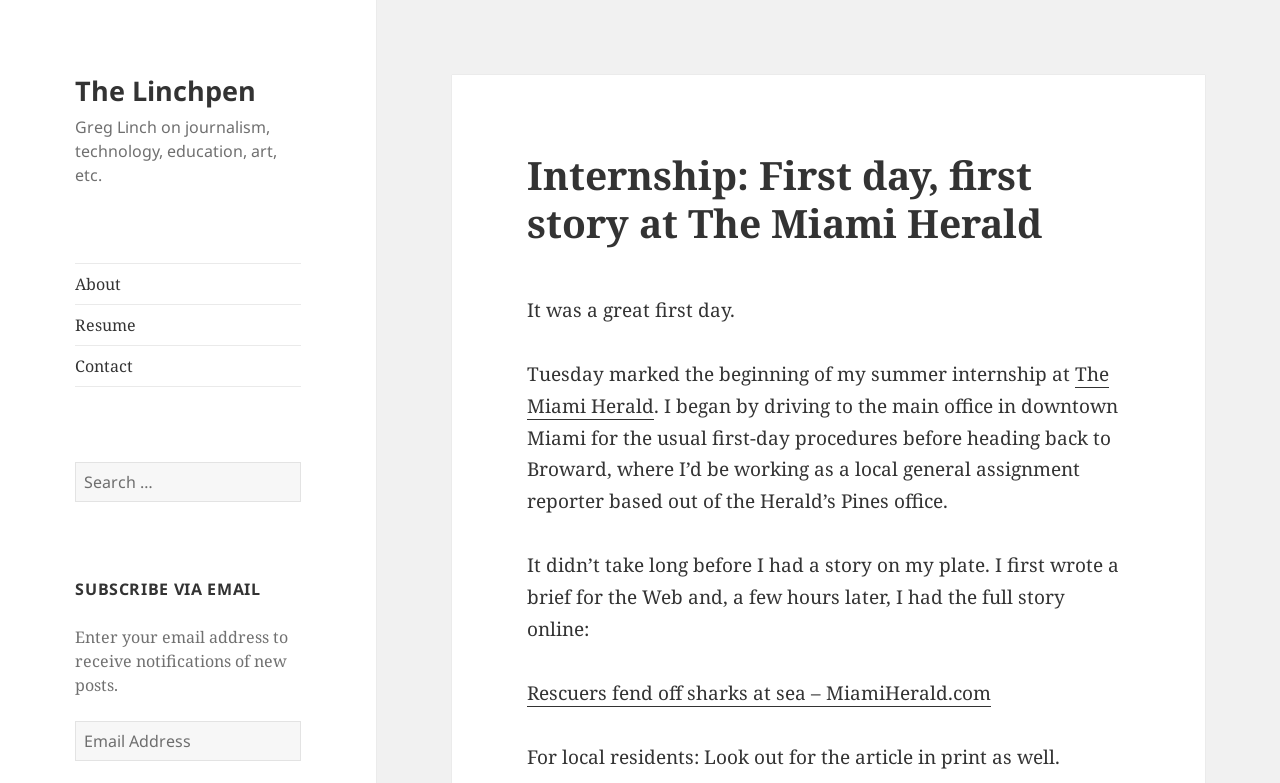Determine the main heading text of the webpage.

Internship: First day, first story at The Miami Herald